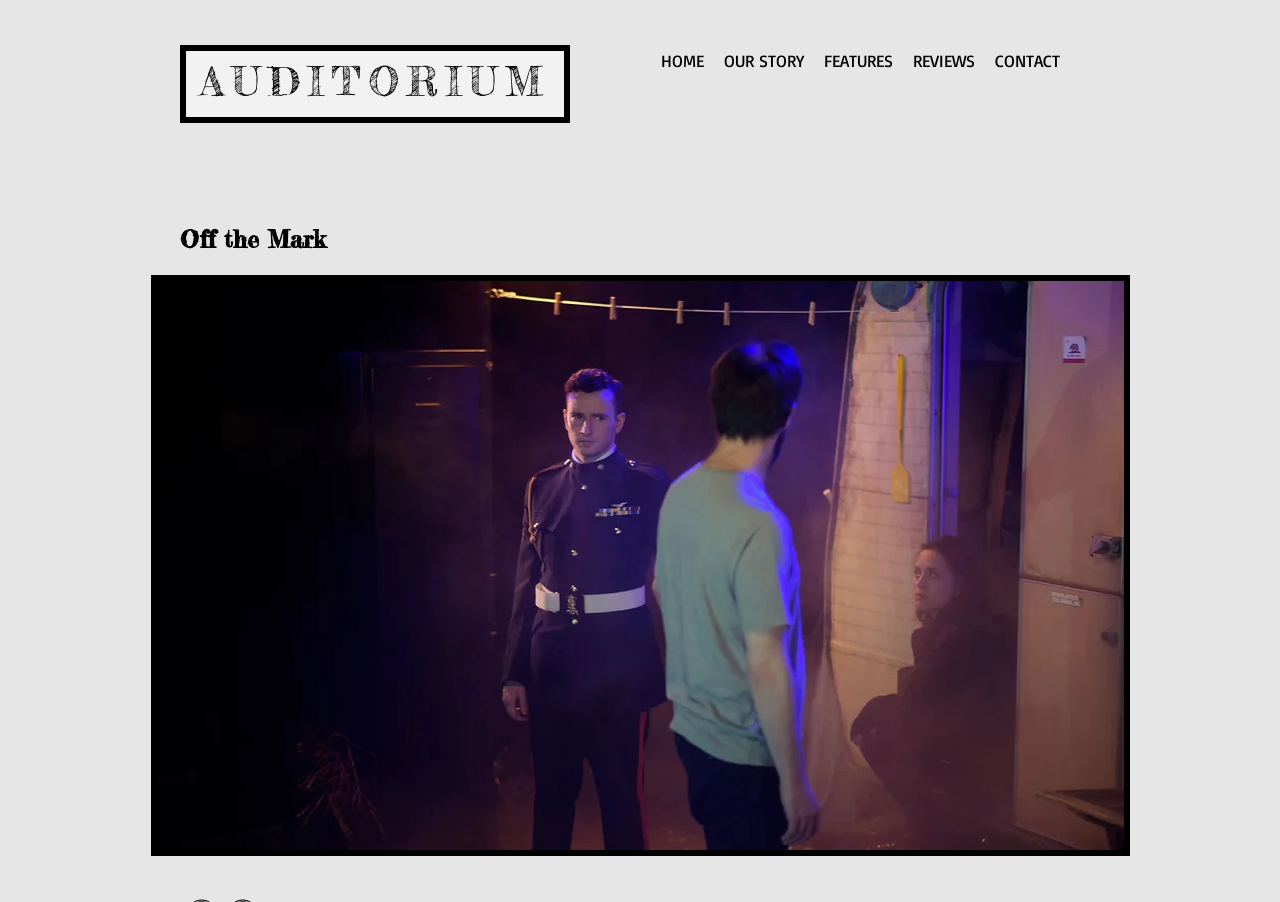Using the provided element description: "OUR STORY", identify the bounding box coordinates. The coordinates should be four floats between 0 and 1 in the order [left, top, right, bottom].

[0.558, 0.05, 0.636, 0.084]